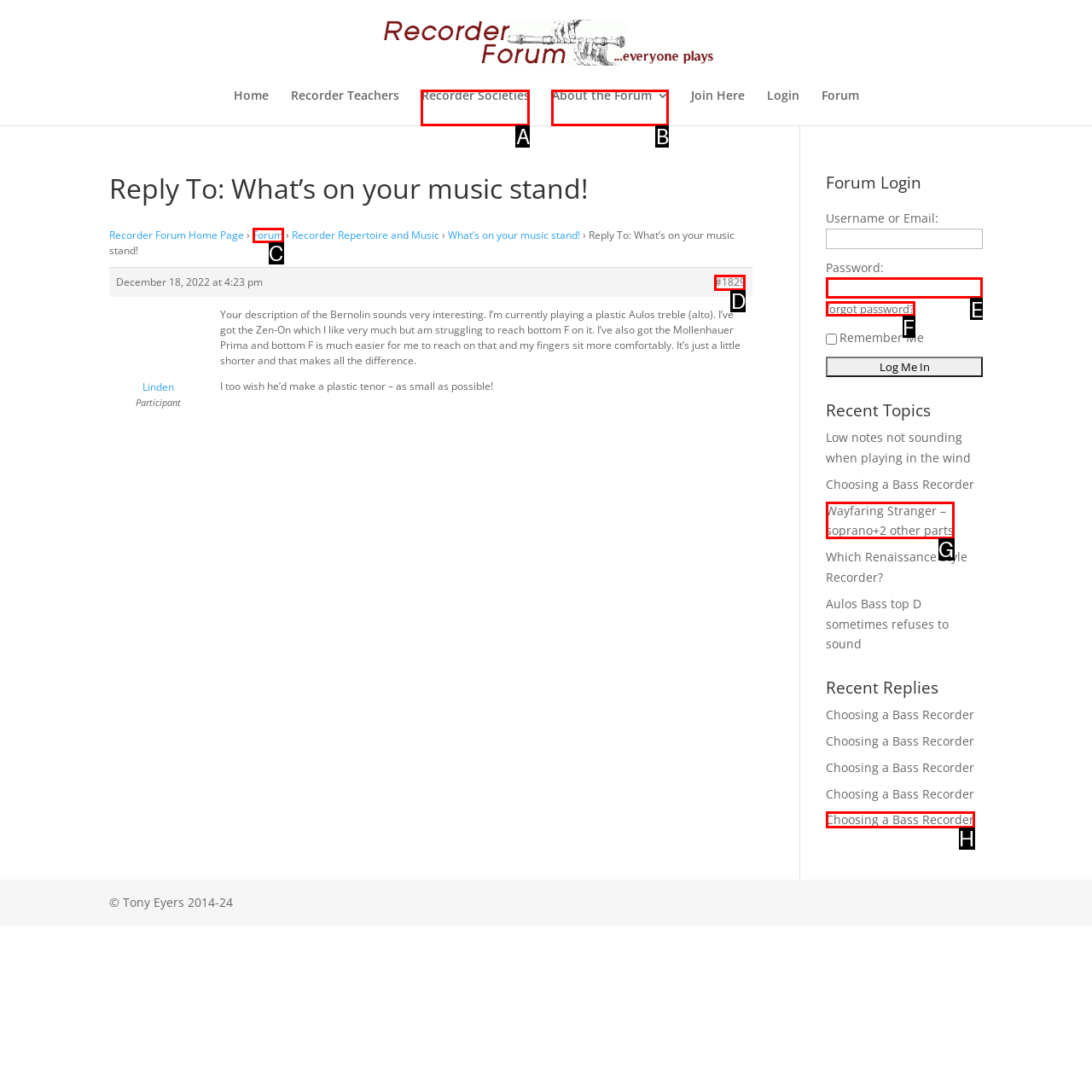With the description: About the Forum, find the option that corresponds most closely and answer with its letter directly.

B